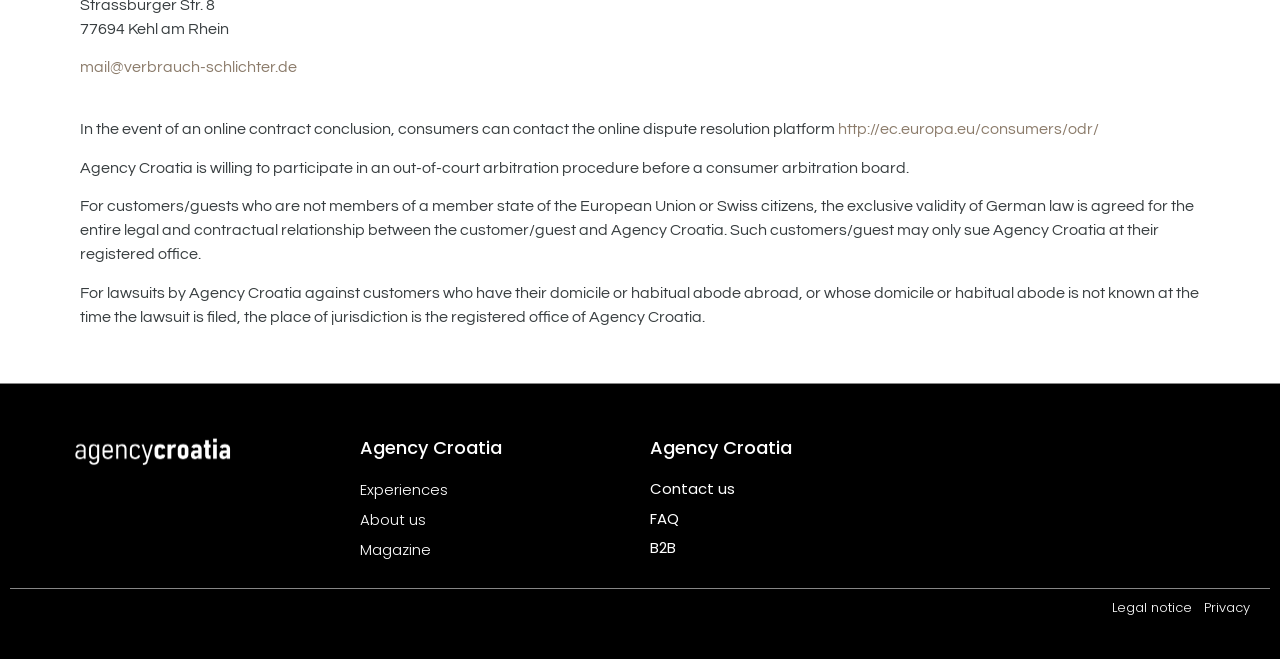Please determine the bounding box coordinates for the element with the description: "Contact us".

[0.508, 0.726, 0.574, 0.758]